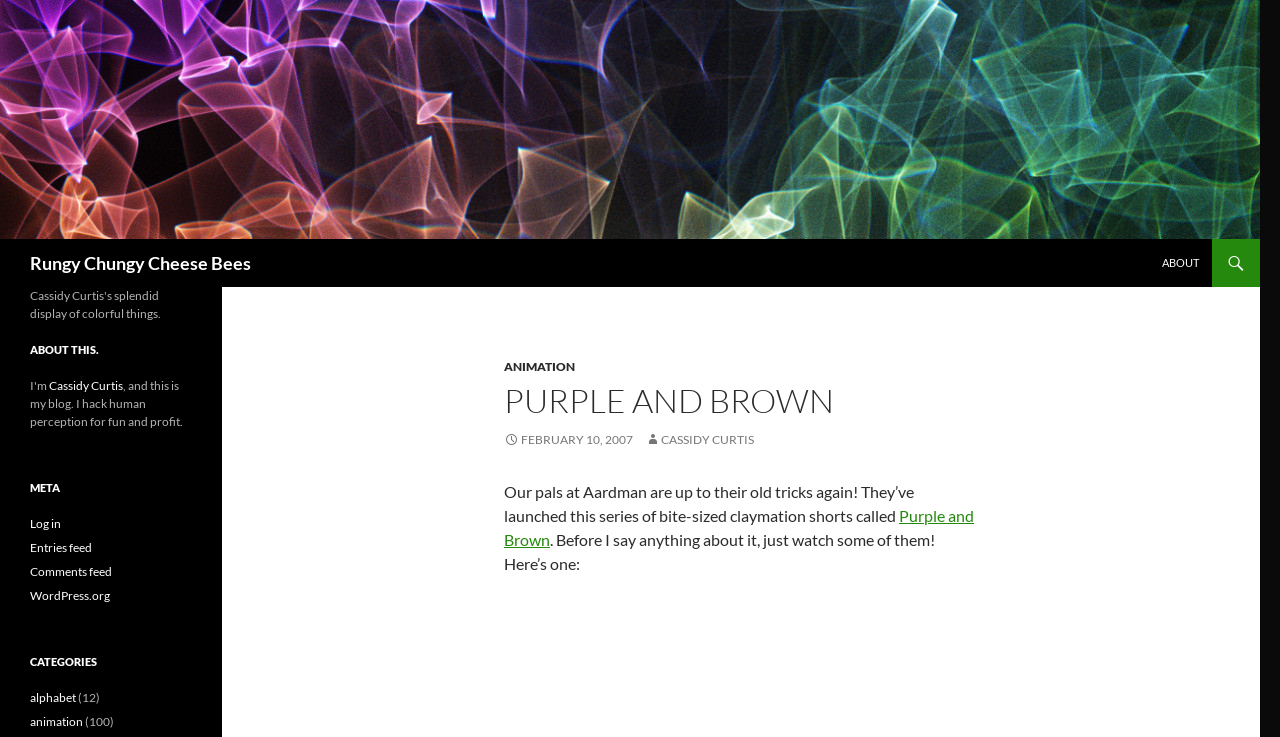What is the name of the series of claymation shorts?
Please provide a single word or phrase as your answer based on the screenshot.

Purple and Brown